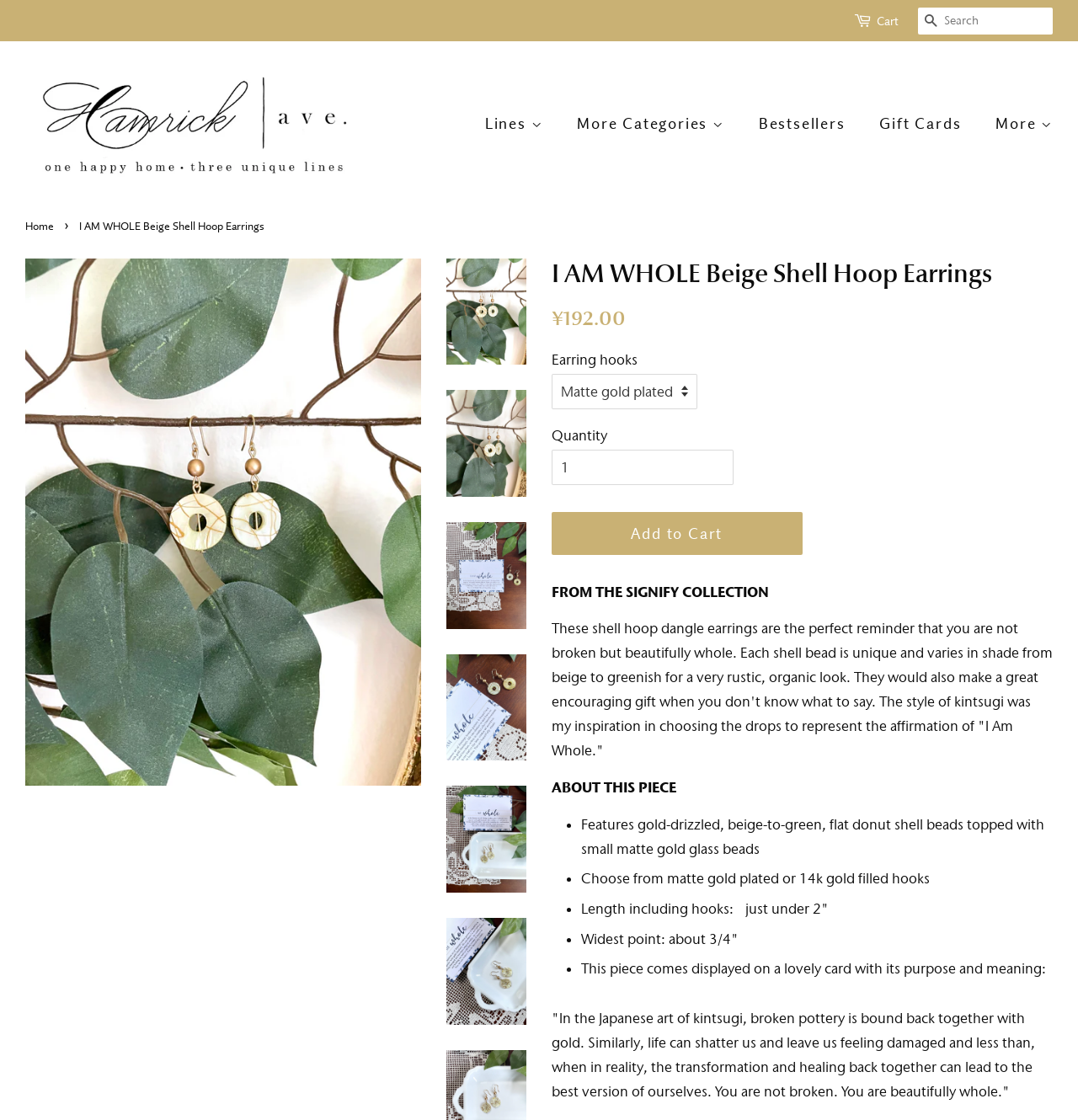Please find the bounding box coordinates of the clickable region needed to complete the following instruction: "Contact Us". The bounding box coordinates must consist of four float numbers between 0 and 1, i.e., [left, top, right, bottom].

None